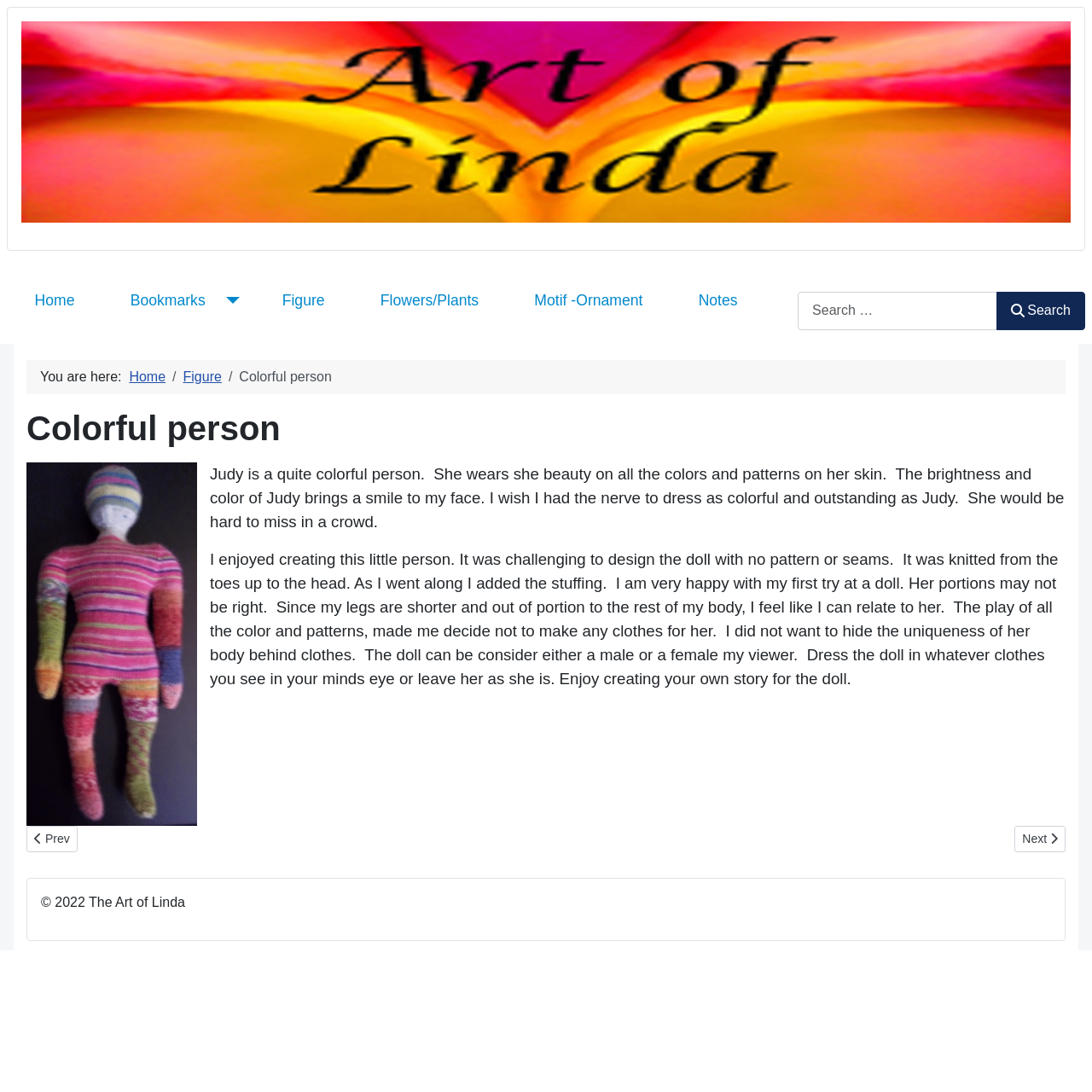Please find the bounding box coordinates of the clickable region needed to complete the following instruction: "Click the Home link in the main menu". The bounding box coordinates must consist of four float numbers between 0 and 1, i.e., [left, top, right, bottom].

[0.02, 0.262, 0.08, 0.288]